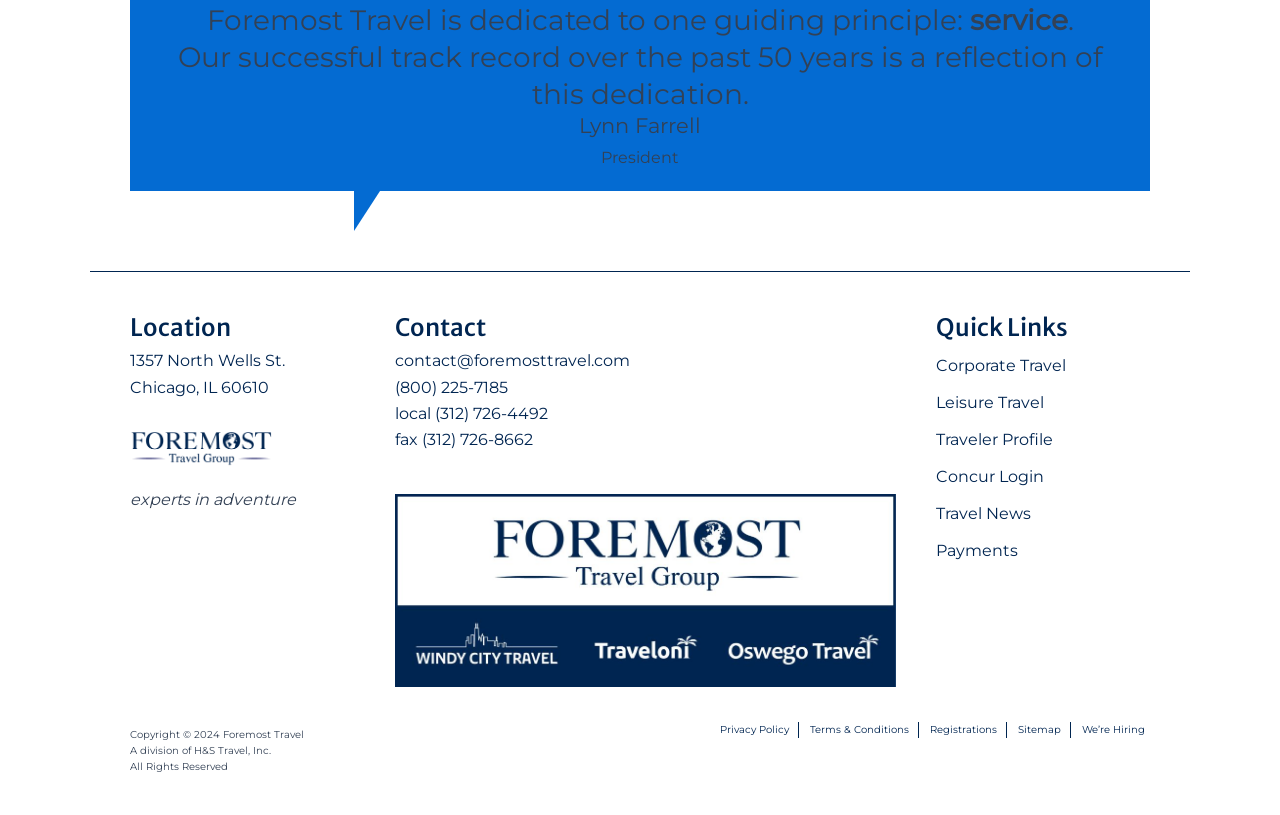Answer the following query with a single word or phrase:
What is the phone number for local calls?

(312) 726-4492